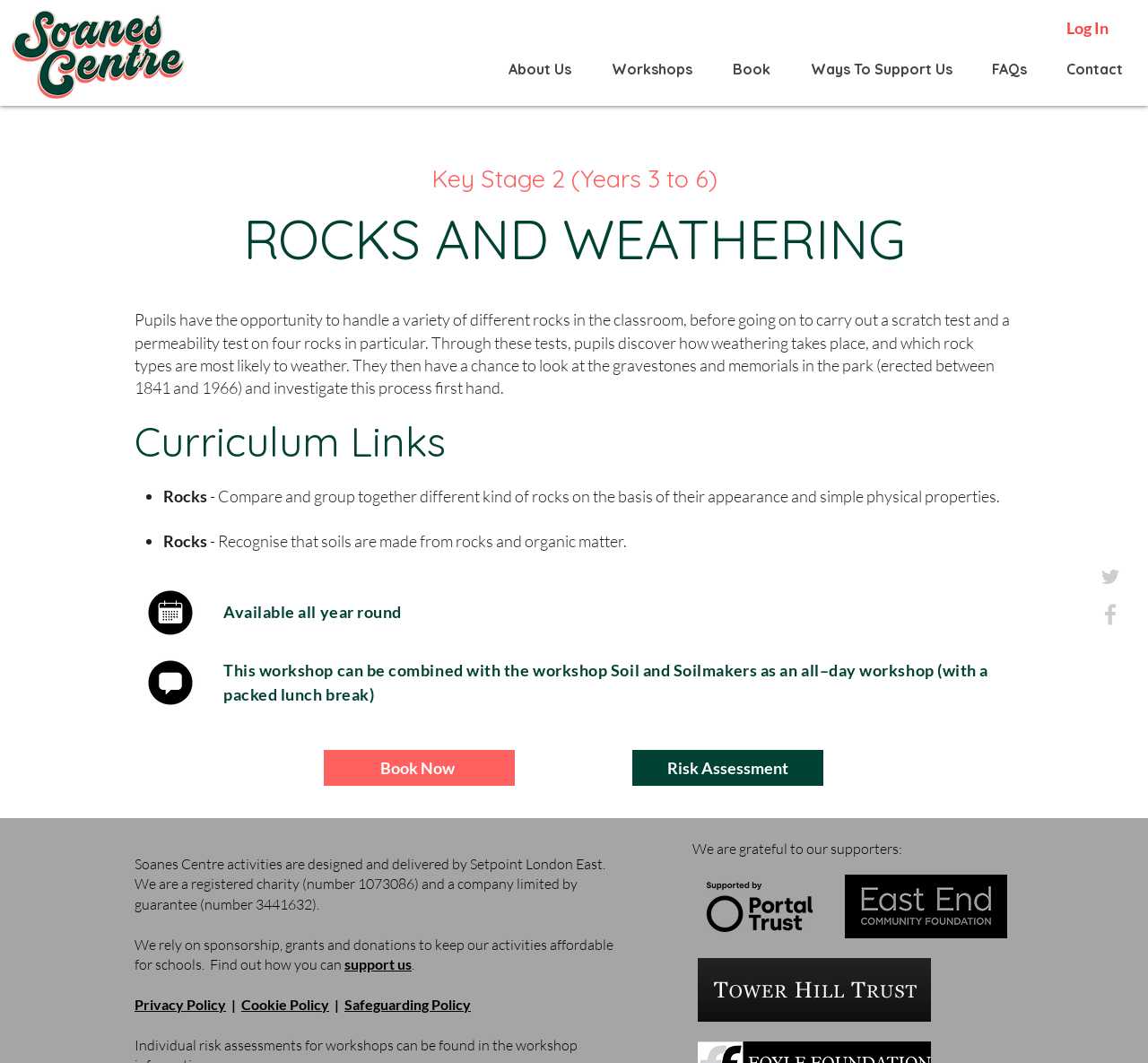Determine the bounding box coordinates of the area to click in order to meet this instruction: "Support the Soanes Centre".

[0.3, 0.899, 0.359, 0.915]